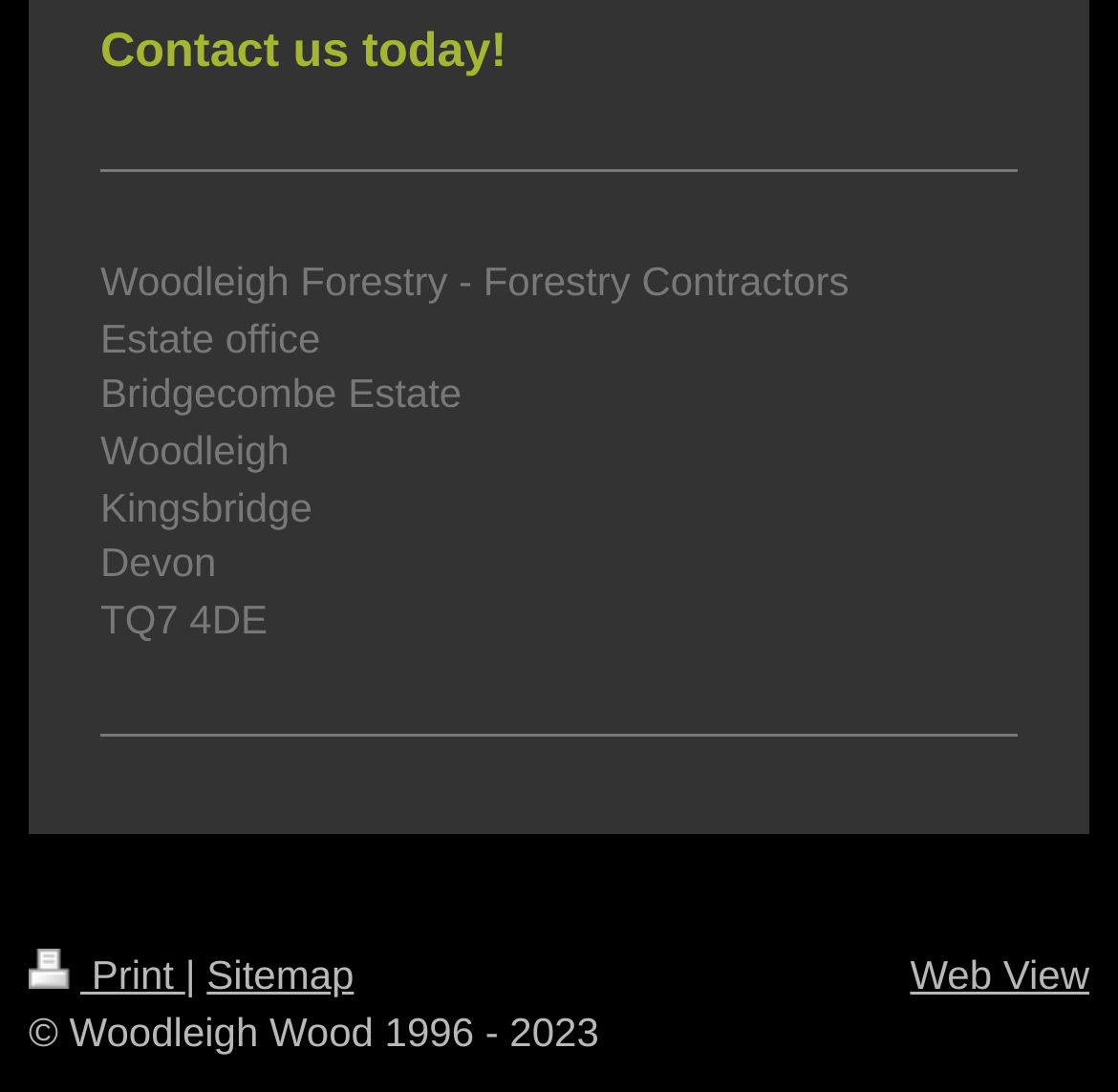What is the postcode of Woodleigh Forestry?
Using the image as a reference, give a one-word or short phrase answer.

TQ7 4DE